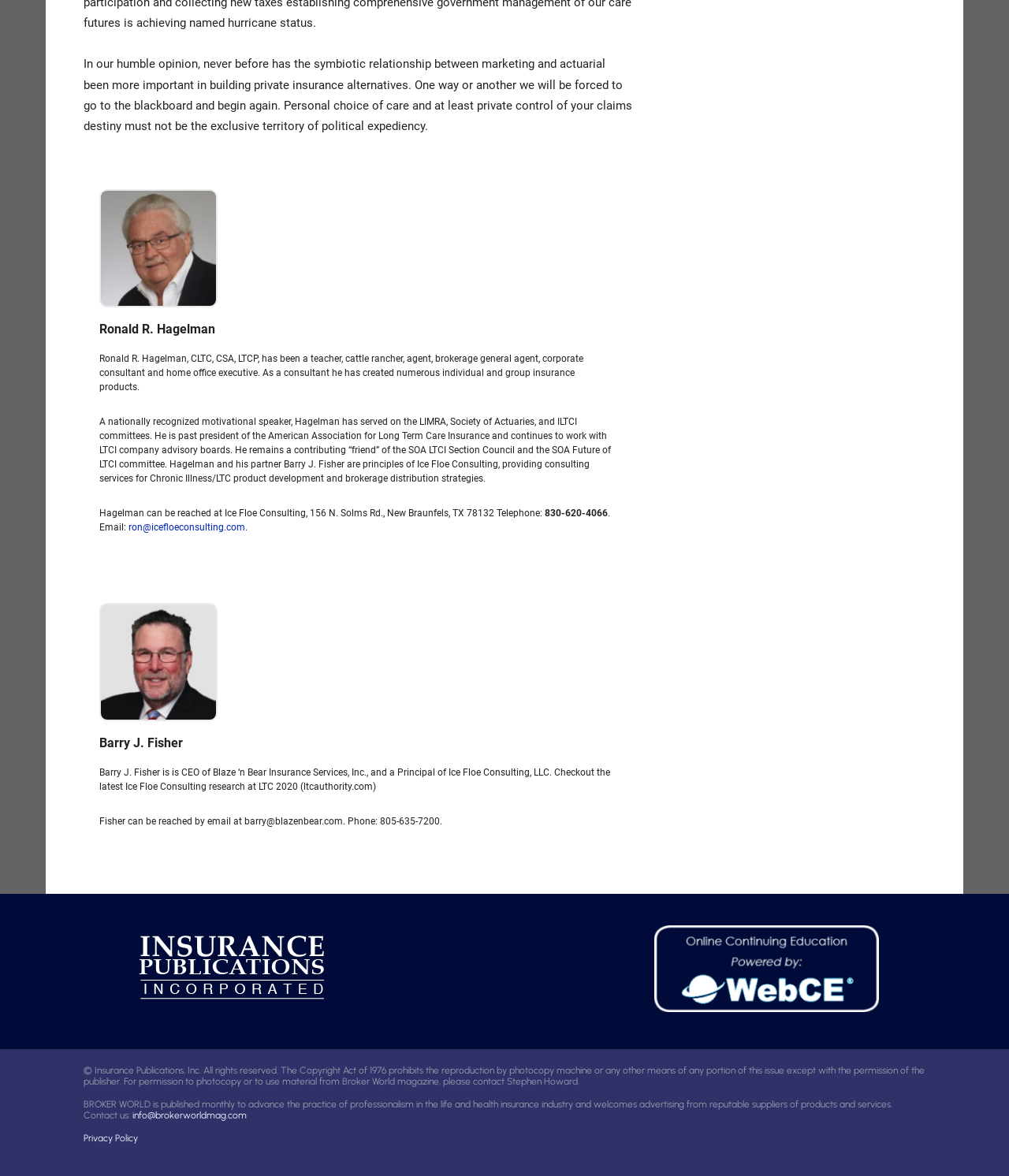Please identify the bounding box coordinates of the element I need to click to follow this instruction: "Visit the WebCEReversed website".

[0.649, 0.787, 0.871, 0.861]